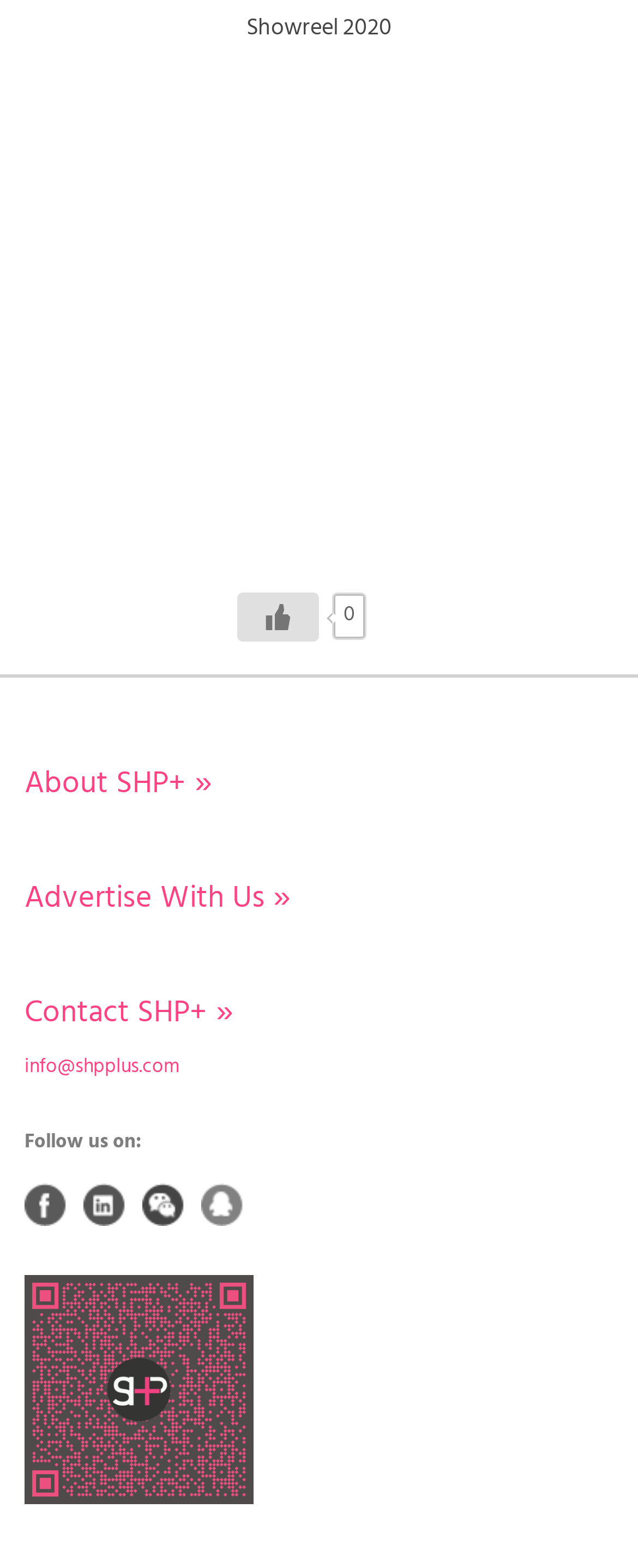What is the purpose of the 'Like Button'?
Provide an in-depth answer to the question, covering all aspects.

The purpose of the 'Like Button' is inferred from its location near the showreel title and its typical functionality on webpages, which is to allow users to express their liking or approval of the content.